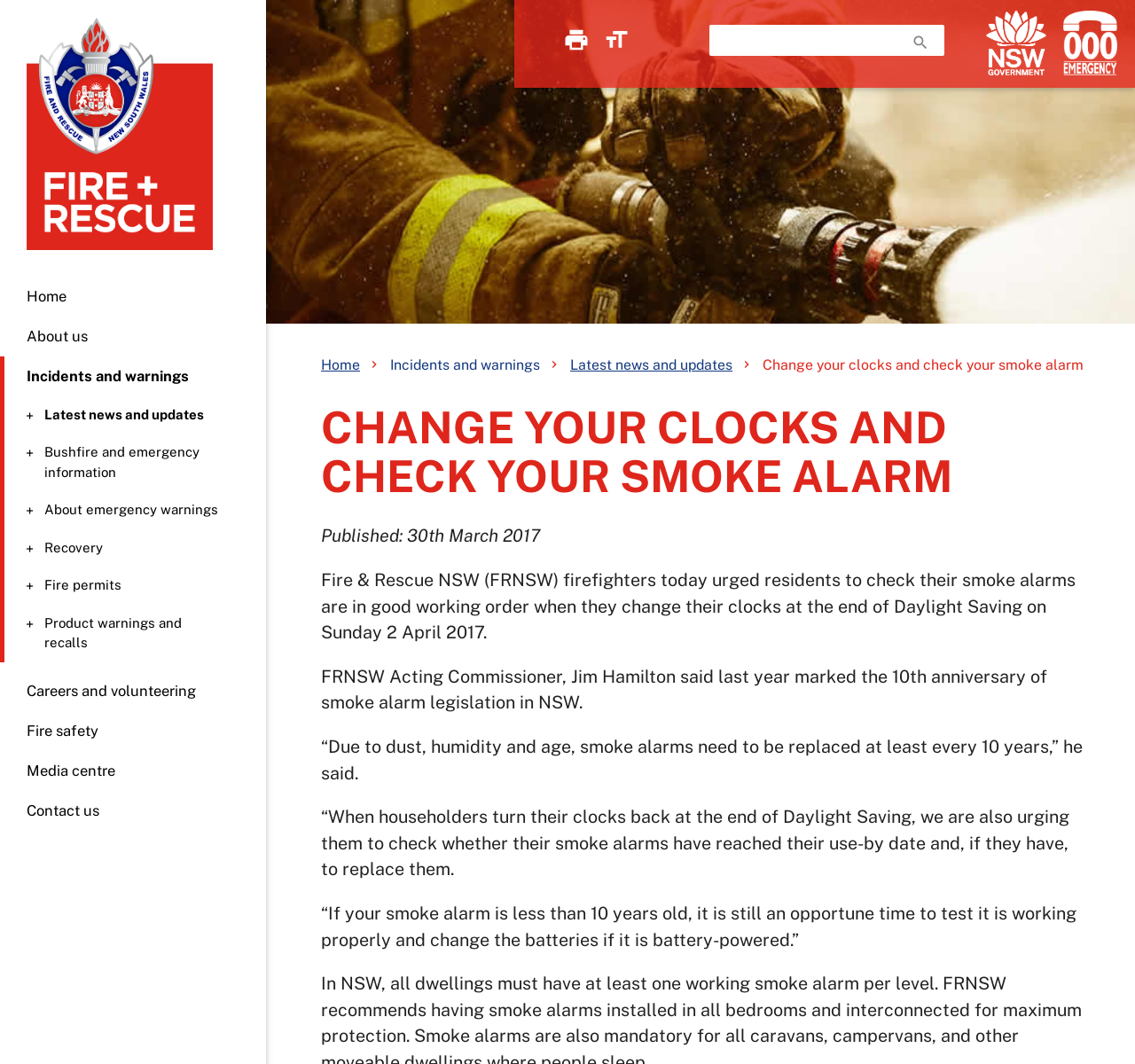Please specify the bounding box coordinates in the format (top-left x, top-left y, bottom-right x, bottom-right y), with all values as floating point numbers between 0 and 1. Identify the bounding box of the UI element described by: Fire permits

[0.004, 0.541, 0.227, 0.56]